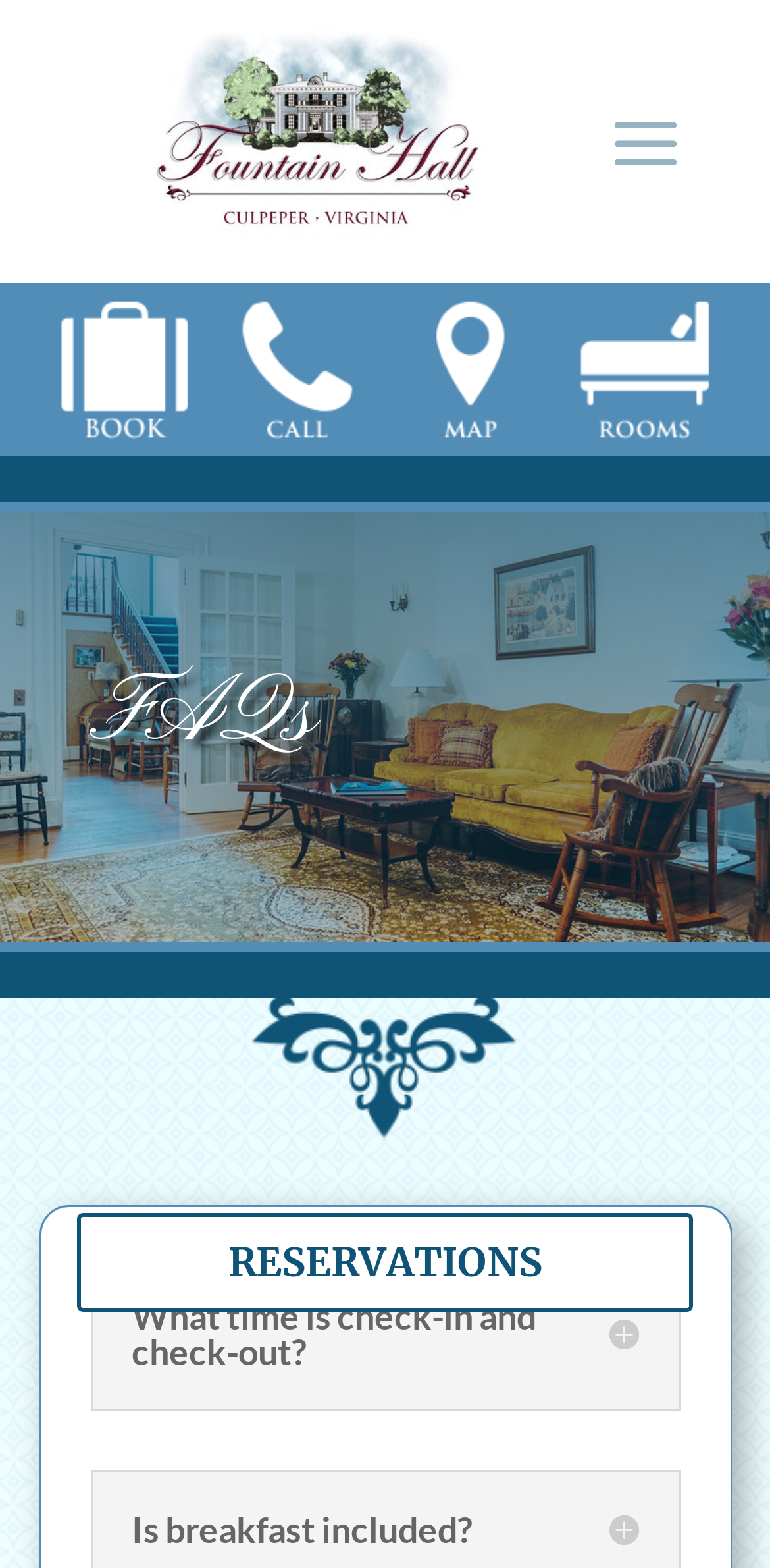Please give a short response to the question using one word or a phrase:
How many FAQs are listed on this webpage?

2